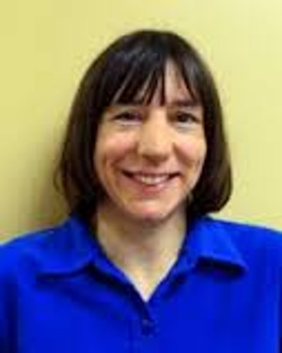Describe every aspect of the image in depth.

The image features a smiling woman with medium-length hair, styled straight and slightly parted. She wears a bright blue shirt, which contrasts nicely against a neutral, beige background. This warm and inviting demeanor suggests she is approachable and friendly. The context provided indicates that she may be affiliated with the blog "Education and Deconstruction," where themes of literature and personal experiences in teaching are explored, particularly in reference to the book "I’d Like to Apologize to Every Teacher I Ever Had" by Tony Danza. The blog highlights her passion for sharing insights related to education.